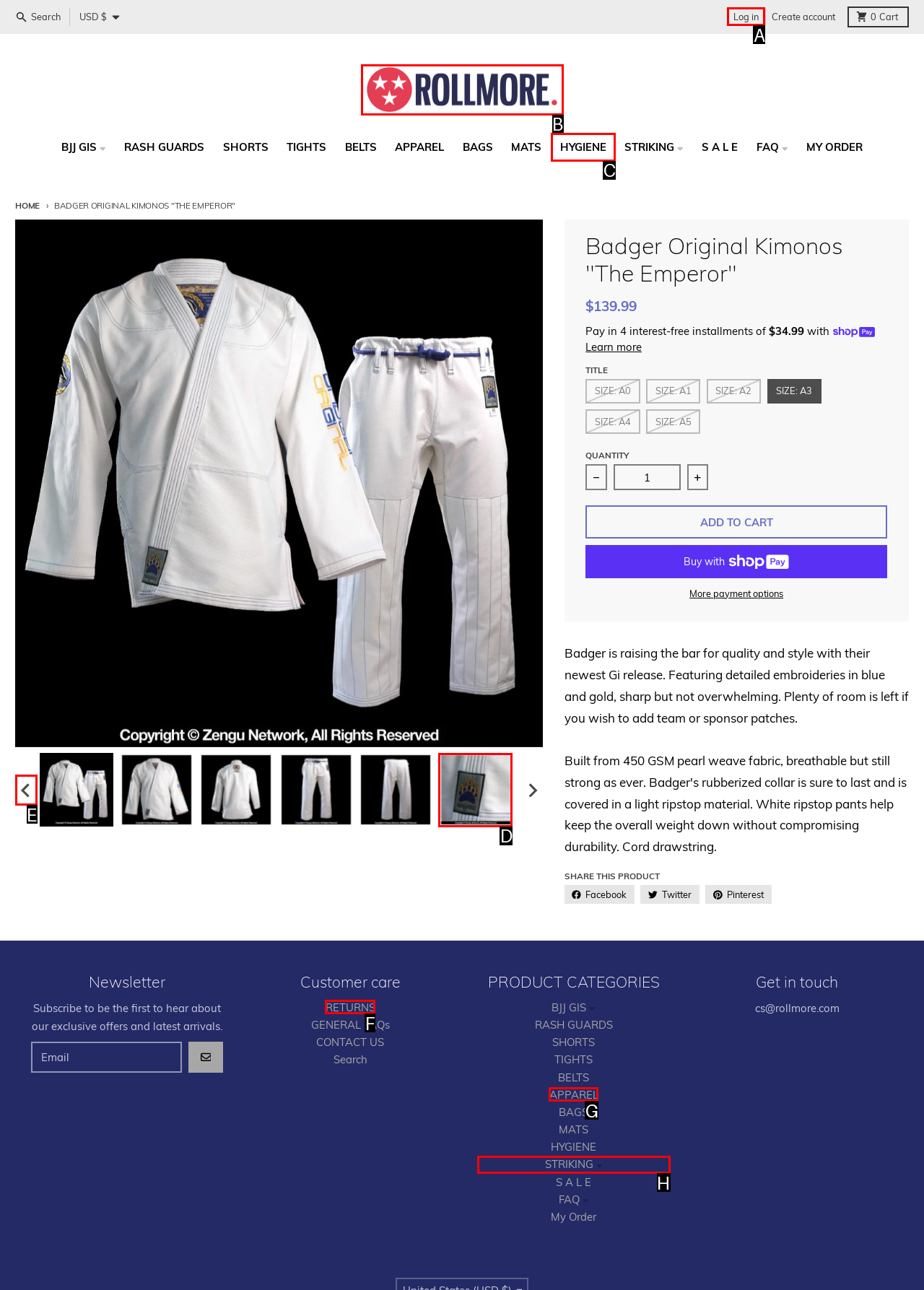Tell me which one HTML element I should click to complete this task: Log in to your account Answer with the option's letter from the given choices directly.

A